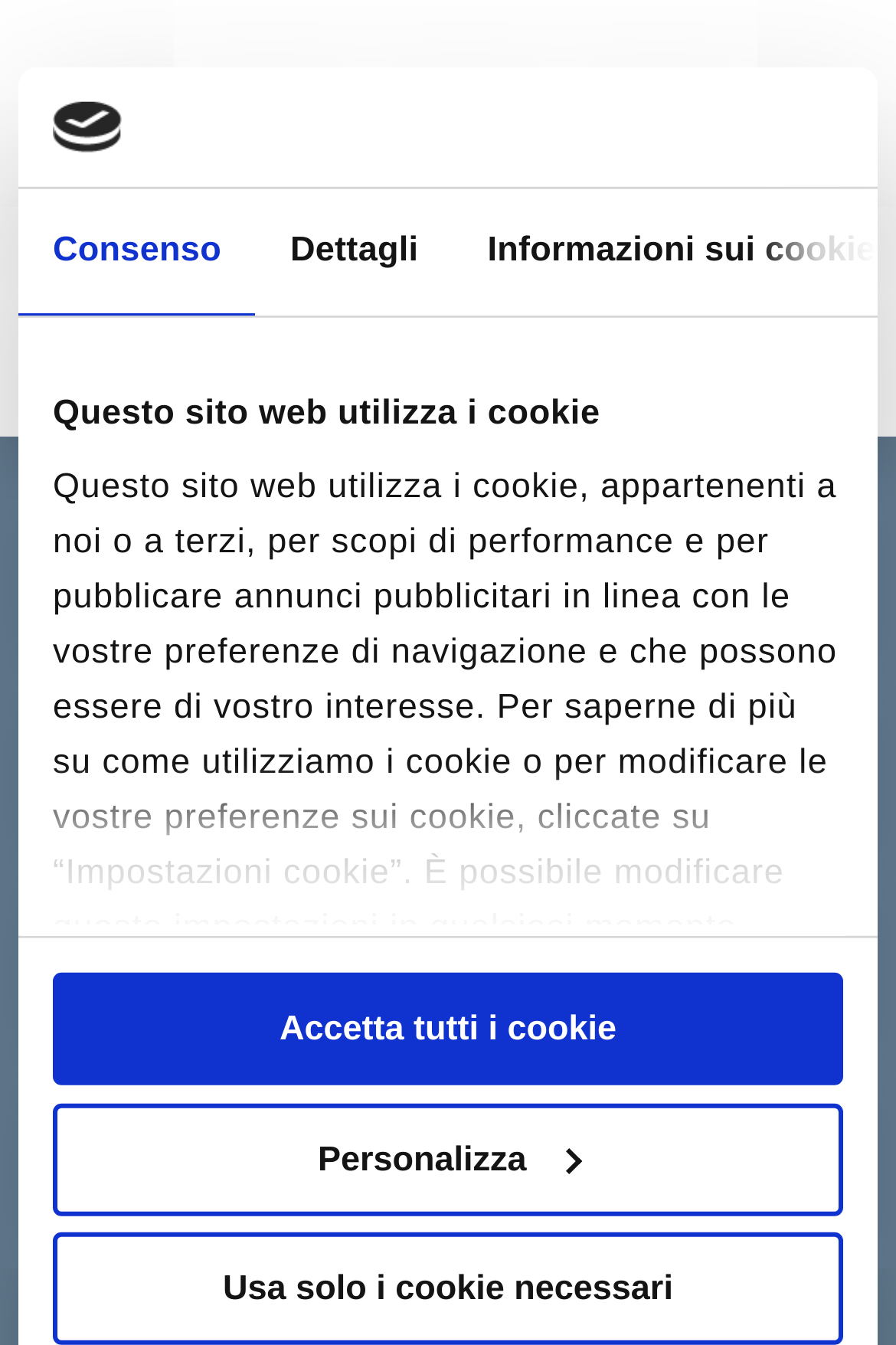What is the purpose of the button 'Personalizza'?
Answer with a single word or short phrase according to what you see in the image.

To customize